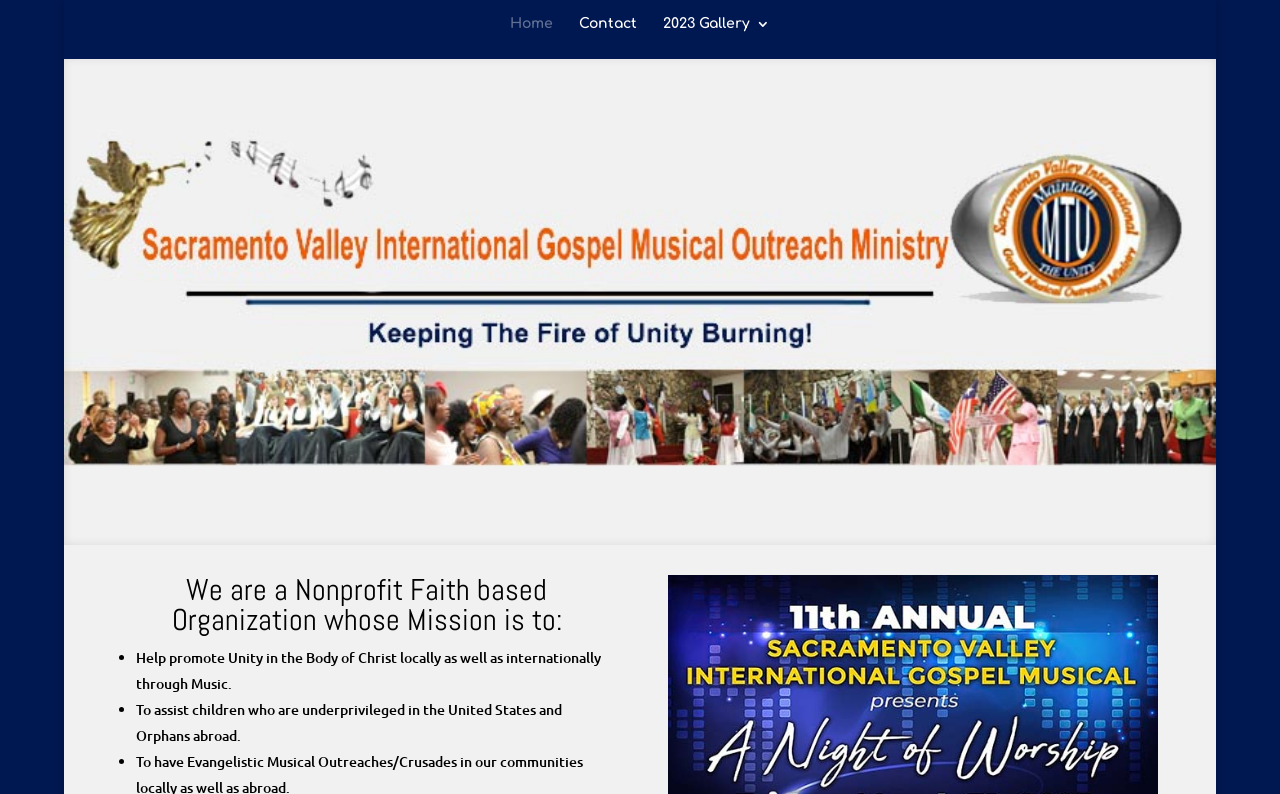What is the name of the organization?
Please look at the screenshot and answer in one word or a short phrase.

Sacramento Valley International Gospel Musical Outreach Ministry